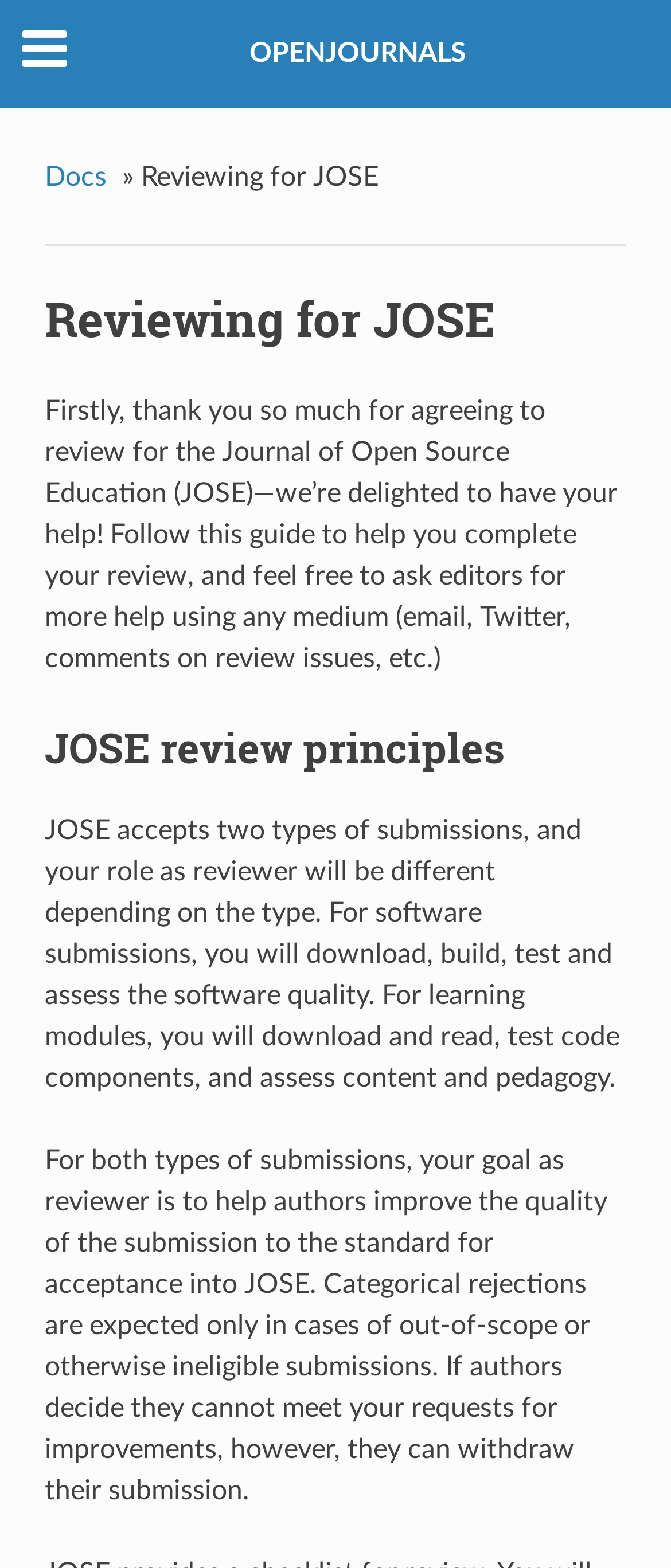Determine the title of the webpage and give its text content.

Reviewing for JOSE